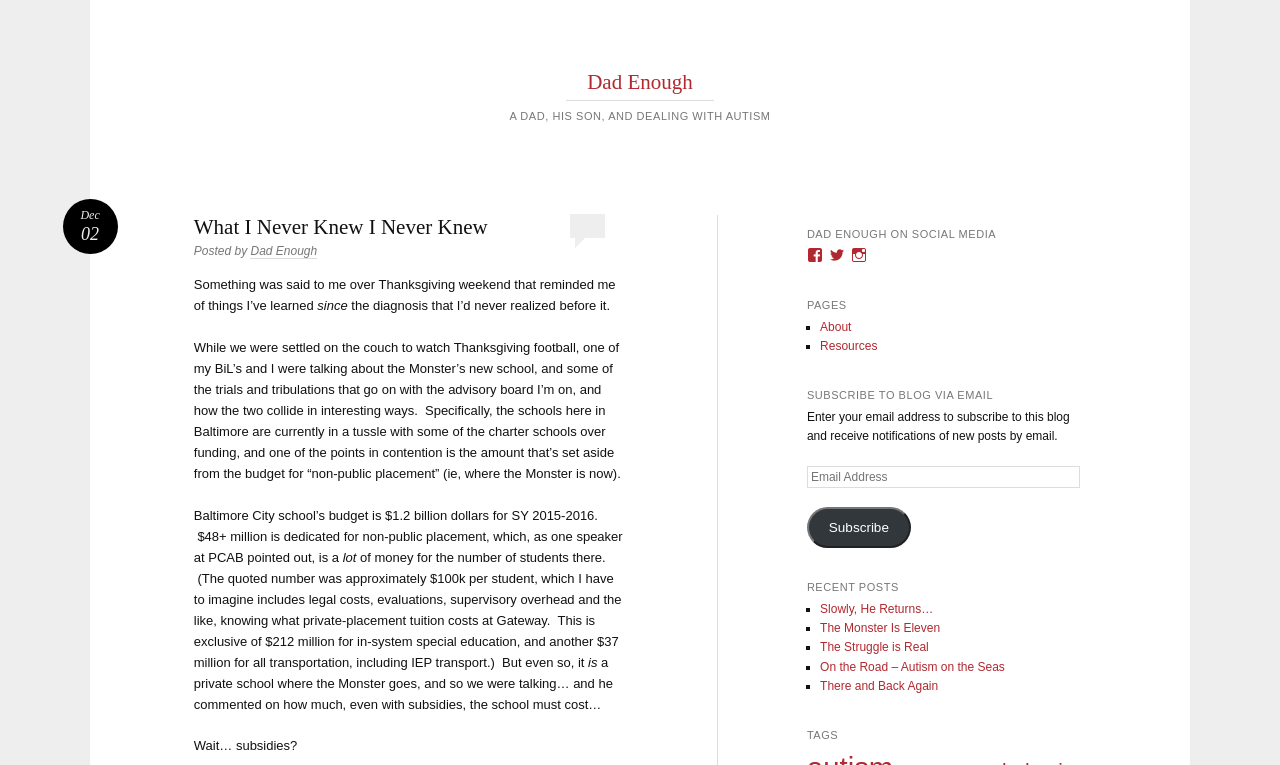Find the bounding box coordinates of the area that needs to be clicked in order to achieve the following instruction: "View DadEnough's profile on Facebook". The coordinates should be specified as four float numbers between 0 and 1, i.e., [left, top, right, bottom].

[0.63, 0.323, 0.643, 0.344]